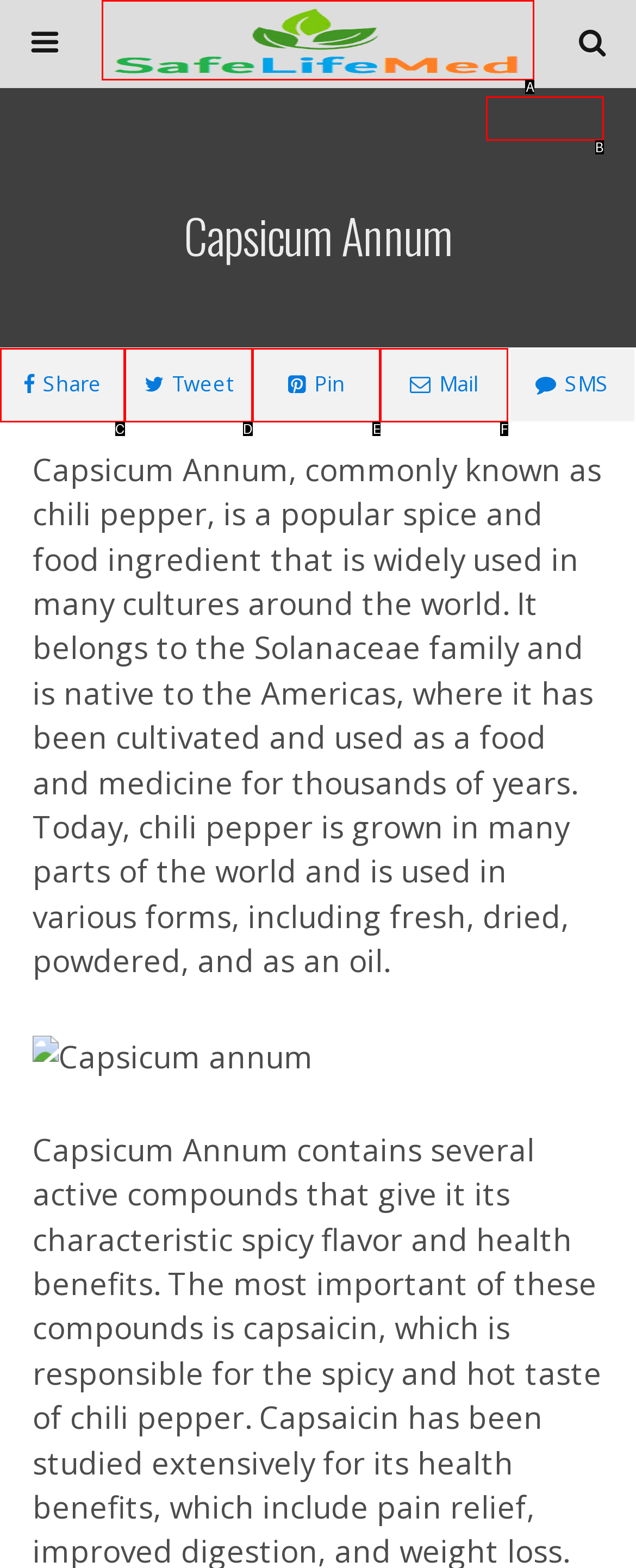With the provided description: name="submit" value="Search", select the most suitable HTML element. Respond with the letter of the selected option.

B